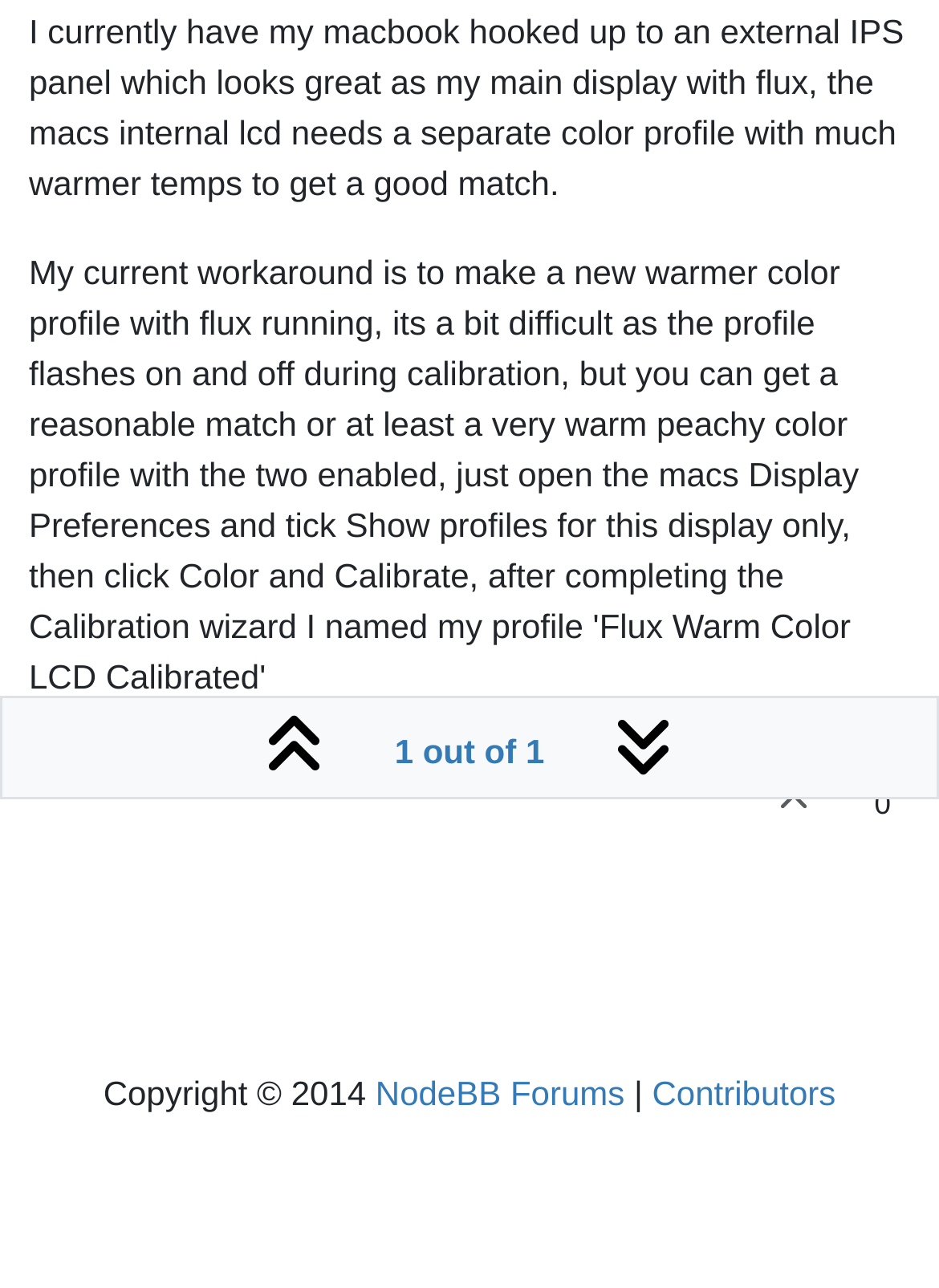Please predict the bounding box coordinates (top-left x, top-left y, bottom-right x, bottom-right y) for the UI element in the screenshot that fits the description: 1 out of 1

[0.369, 0.551, 0.631, 0.609]